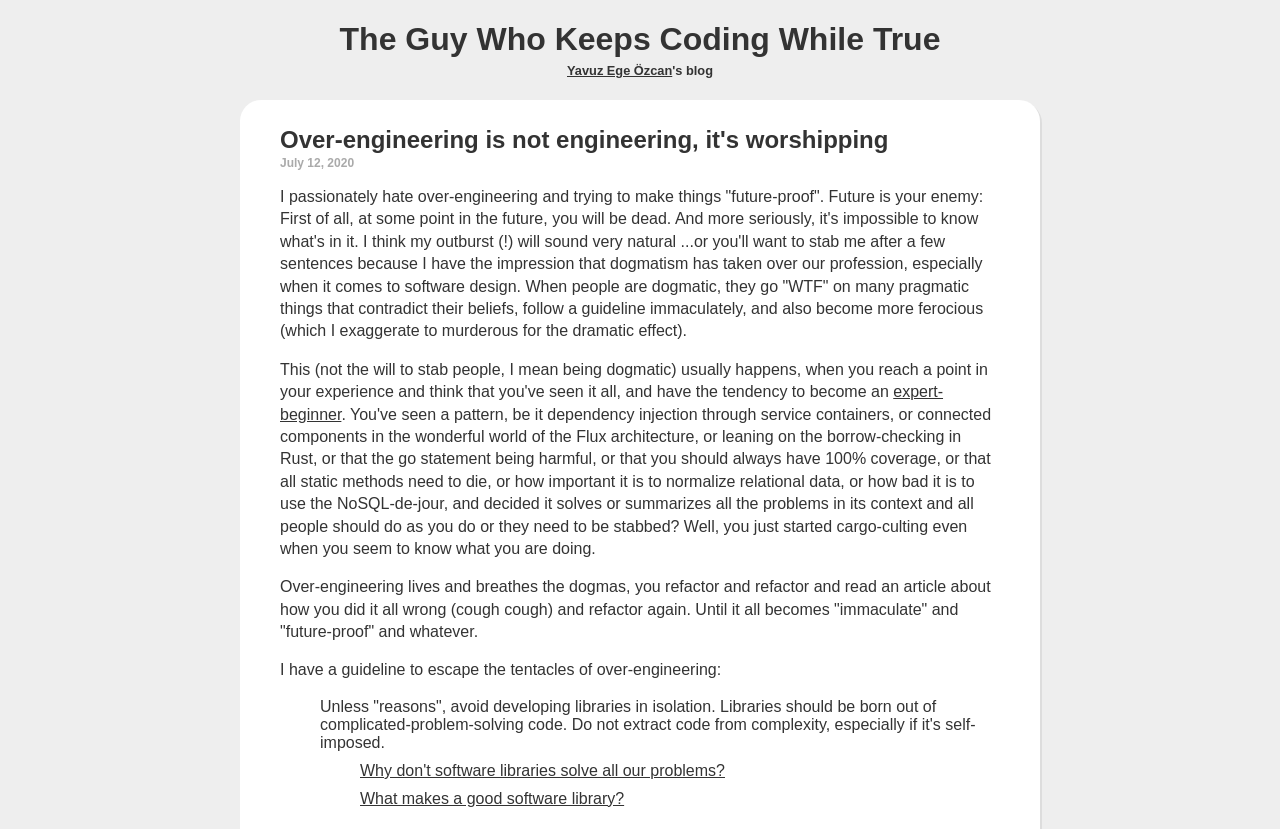Explain in detail what you observe on this webpage.

This webpage is a personal blog of Yavuz Ege Özcan, with a focus on coding and software design. At the top, there is a heading that reads "The Guy Who Keeps Coding While True Yavuz Ege Özcan's blog", with two links embedded within it. The first link is to the blog's title, and the second link is to the author's name.

Below the heading, there is another heading that reads "Over-engineering is not engineering, it's worshipping July 12, 2020". This section appears to be a blog post, with a lengthy paragraph of text that discusses the author's views on over-engineering in software design. The text is written in a conversational tone and includes a few rhetorical questions.

Within the blog post, there are two links: "expert-beginner" and "Why don't software libraries solve all our problems?". The latter link is positioned near the bottom of the section. There are also several blocks of static text that continue the author's discussion on over-engineering, including a guideline to avoid developing libraries in isolation.

To the right of the guideline, there are two more links: "What makes a good software library?" and another link that is not explicitly labeled. Overall, the webpage has a simple layout with a focus on presenting the author's thoughts and ideas on software design and coding.